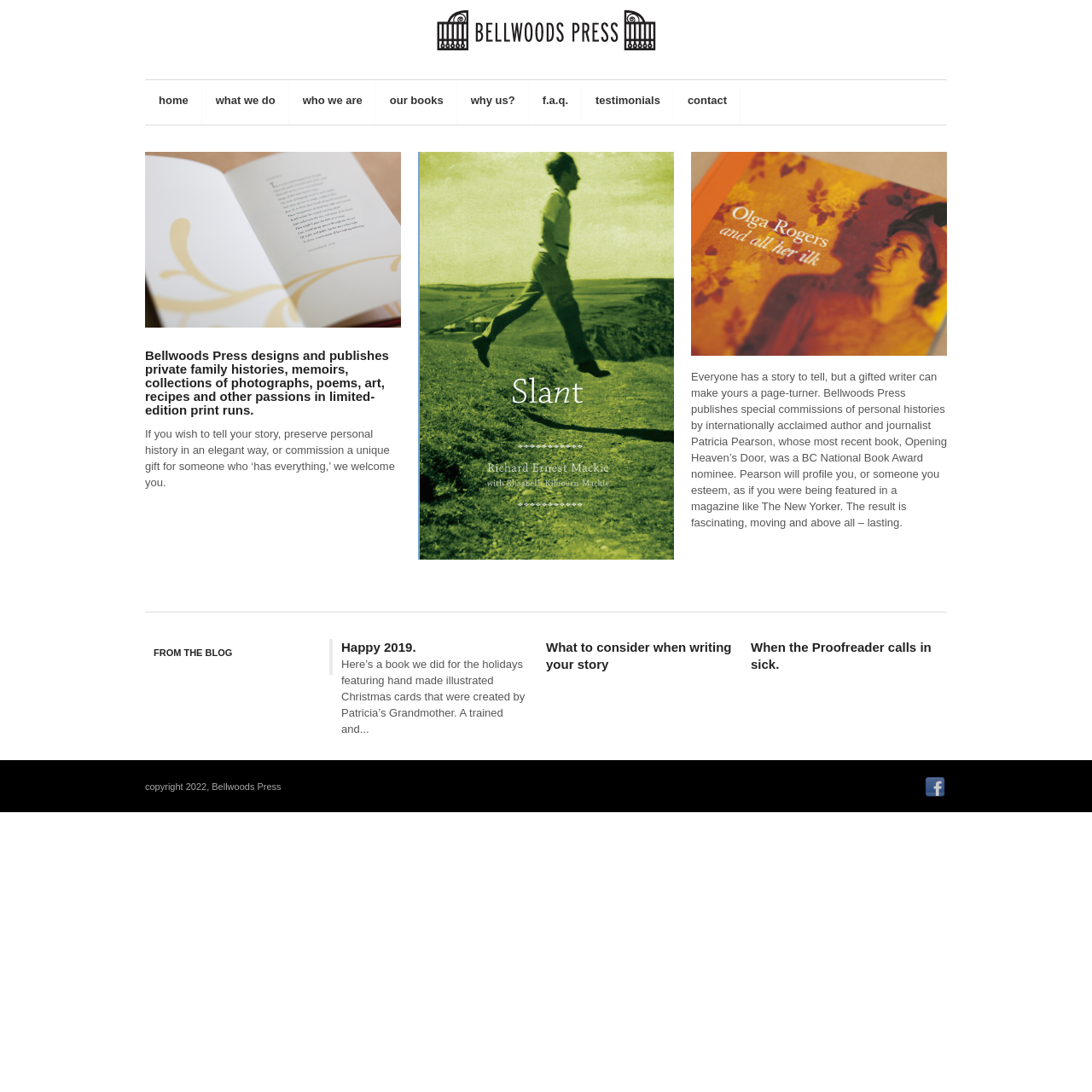Identify the bounding box coordinates of the section that should be clicked to achieve the task described: "read about Bellwoods Press".

[0.133, 0.319, 0.367, 0.382]